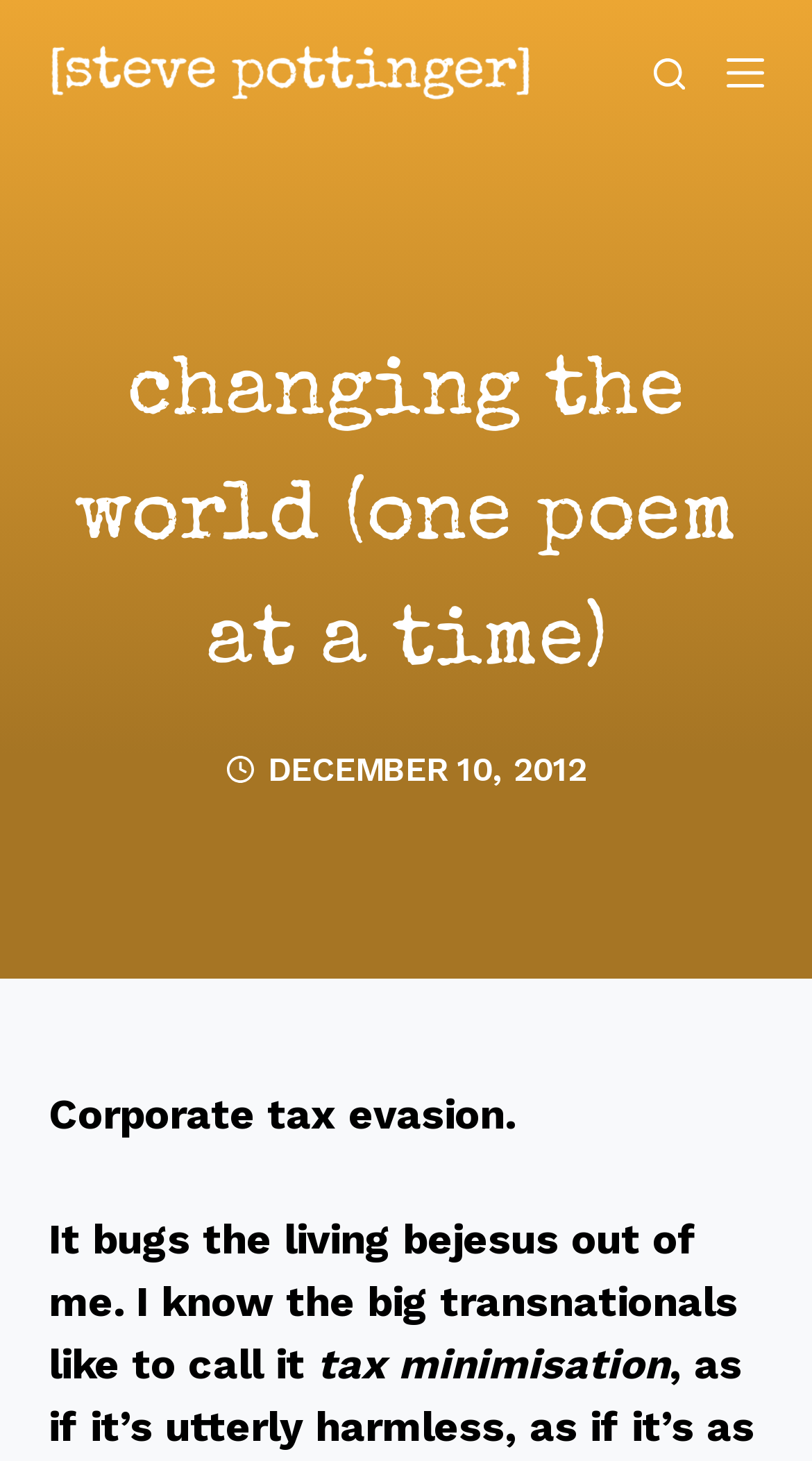What is the author's name?
Give a comprehensive and detailed explanation for the question.

The author's name can be found in the link element with the text 'steve pottinger' which is located at the top of the webpage, below the 'Skip to content' link.